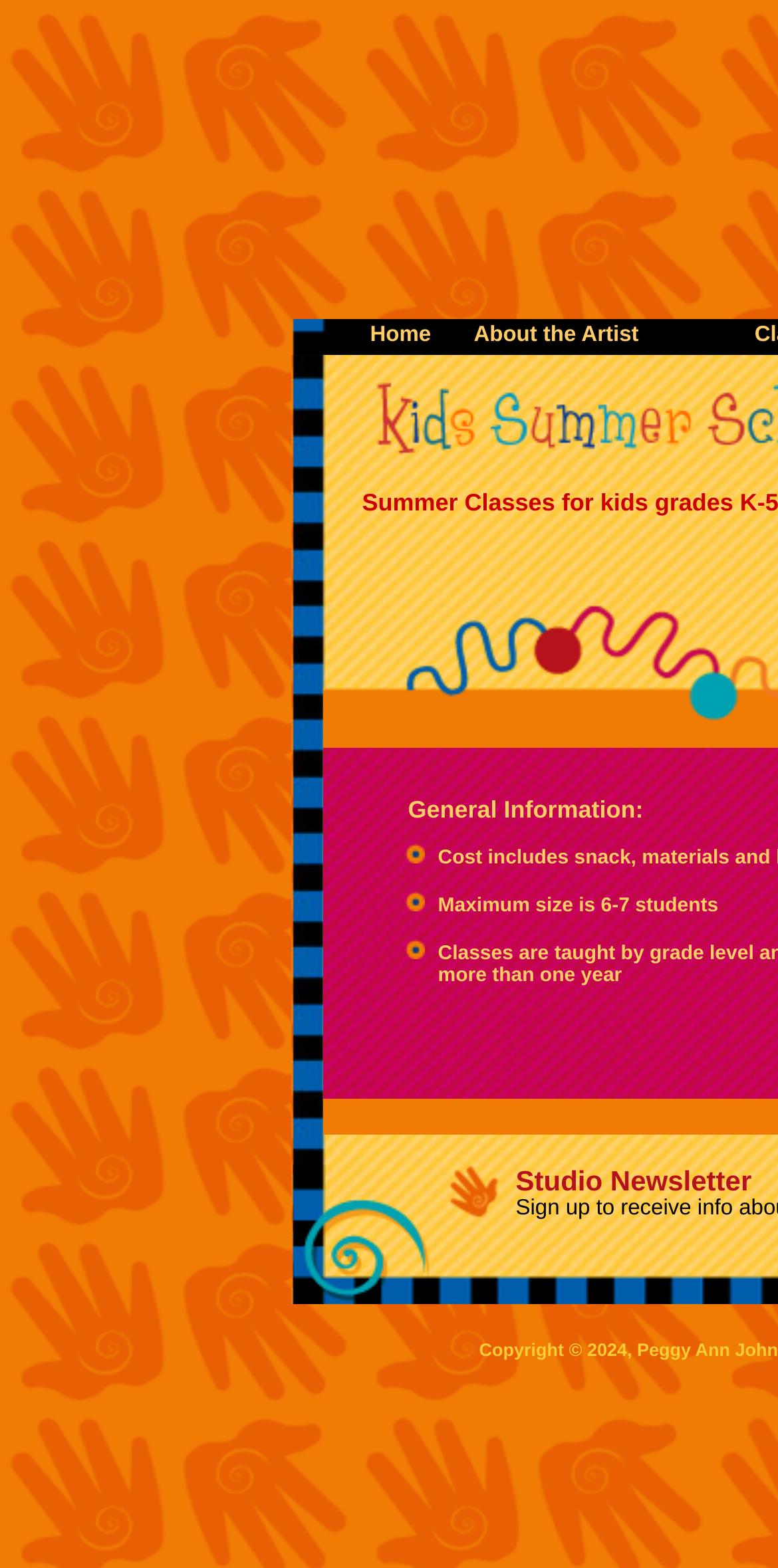Using the details in the image, give a detailed response to the question below:
What is the purpose of the image on the page?

I determined the purpose of the image by looking at its parent element, which is a layout table cell containing the text 'Sign Up For the Studio Newsletter'. This suggests that the image is related to signing up for a newsletter.